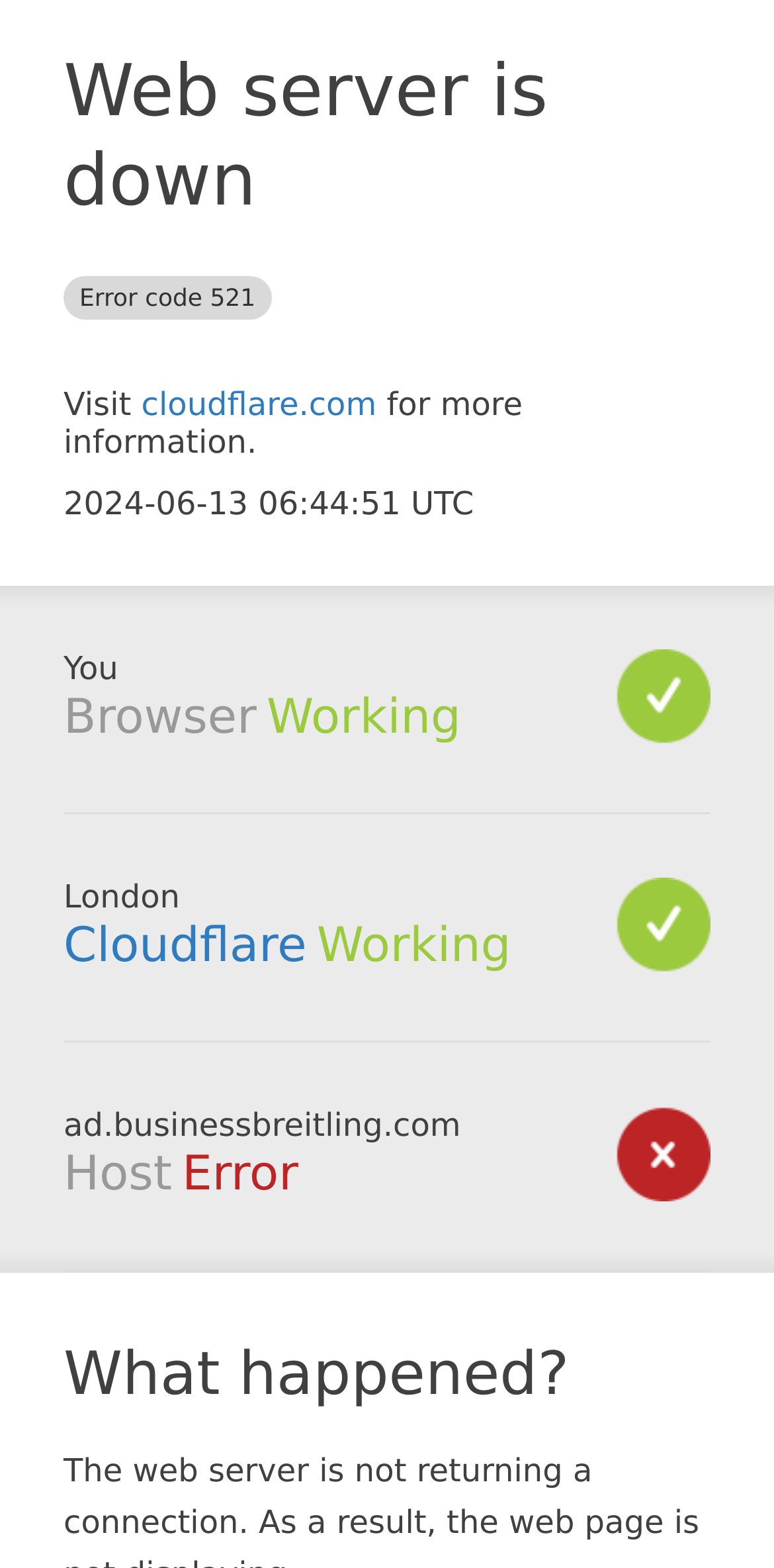Analyze the image and answer the question with as much detail as possible: 
What is the host status?

The status of the host is mentioned as 'Error' in the section 'Host' which is located below the 'Cloudflare' section.